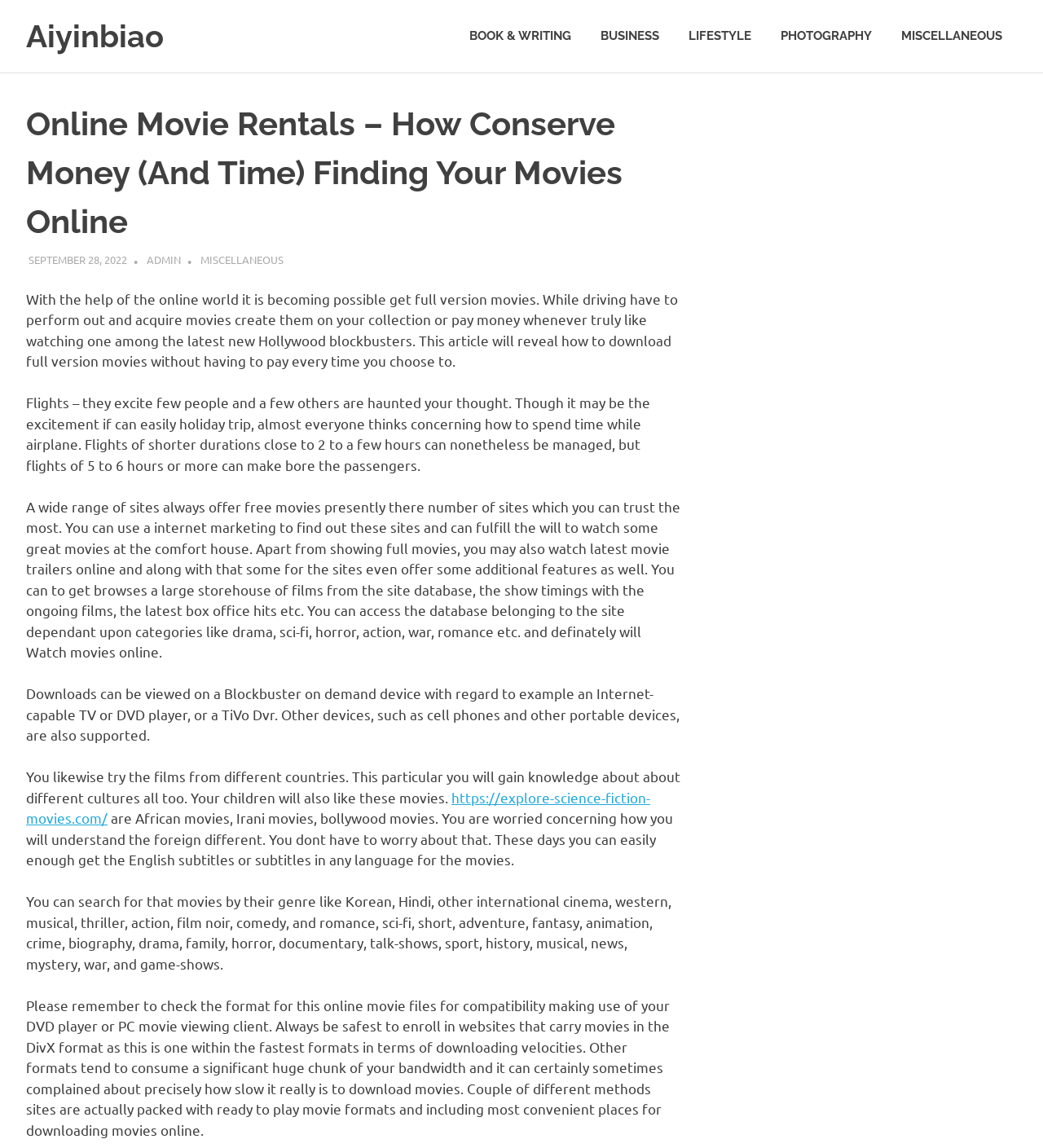Determine the bounding box coordinates for the clickable element required to fulfill the instruction: "Click on the 'https://explore-science-fiction-movies.com/' link". Provide the coordinates as four float numbers between 0 and 1, i.e., [left, top, right, bottom].

[0.025, 0.687, 0.623, 0.72]